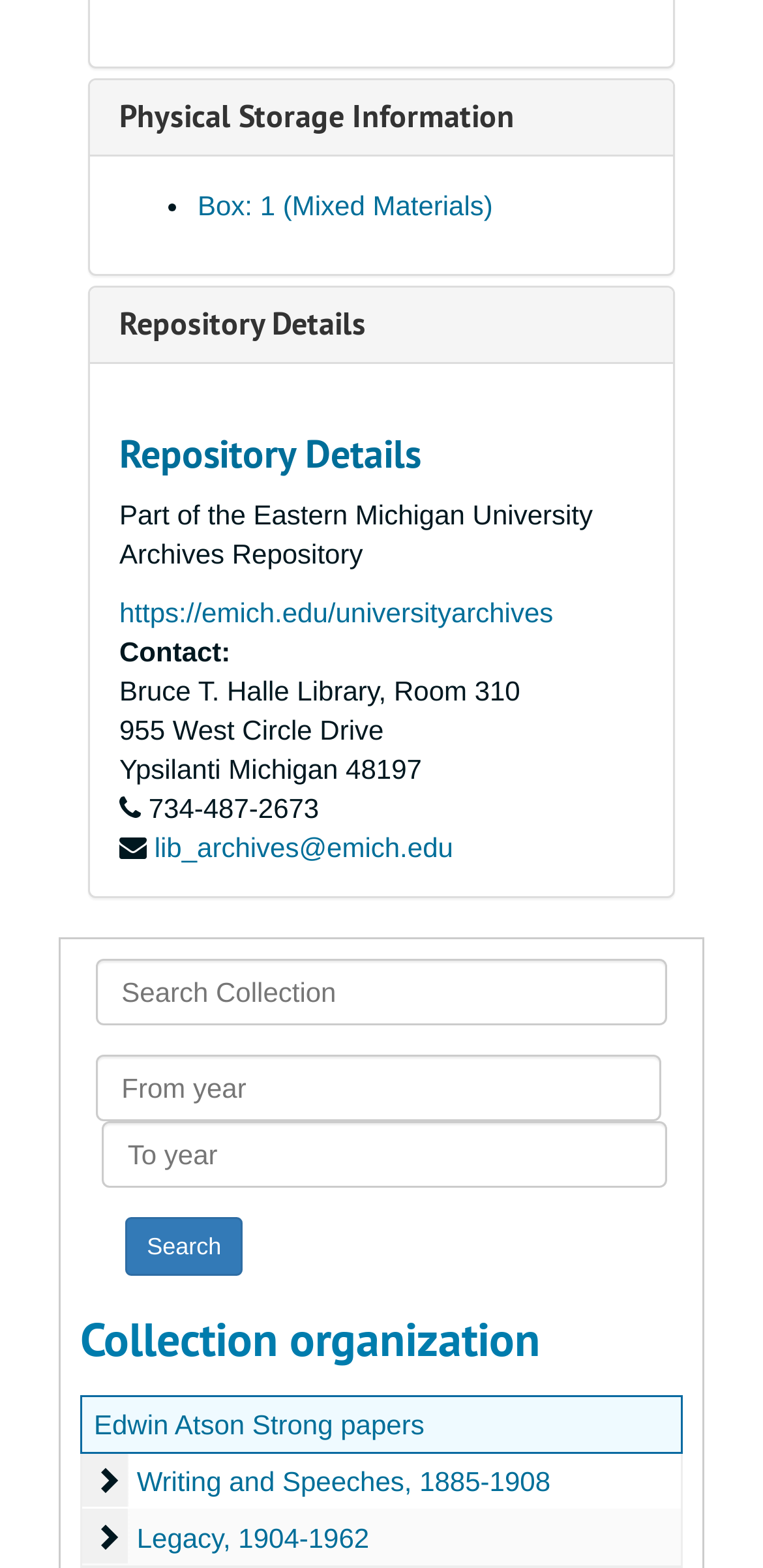What is the name of the collection?
Please provide a single word or phrase based on the screenshot.

Edwin Atson Strong papers